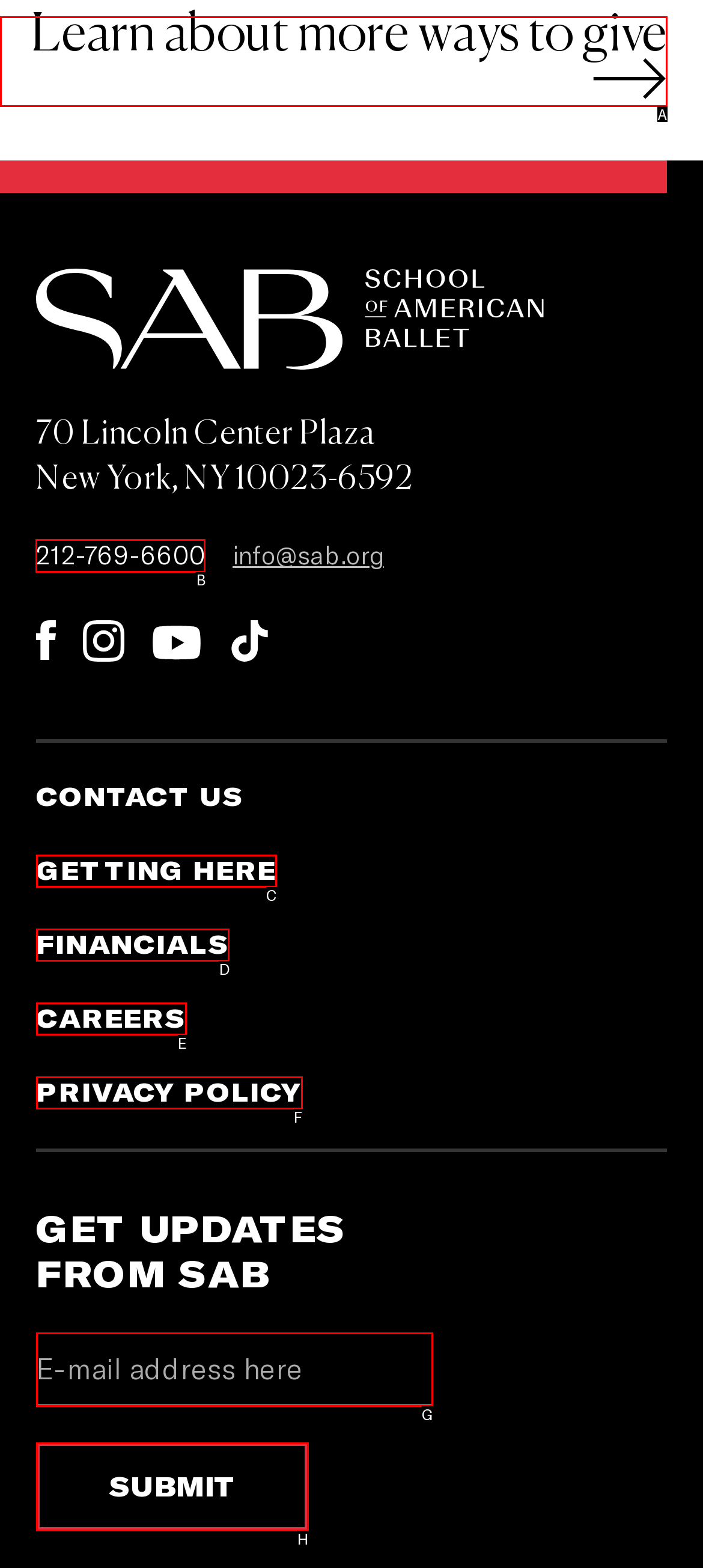Identify the HTML element to select in order to accomplish the following task: View Art
Reply with the letter of the chosen option from the given choices directly.

None